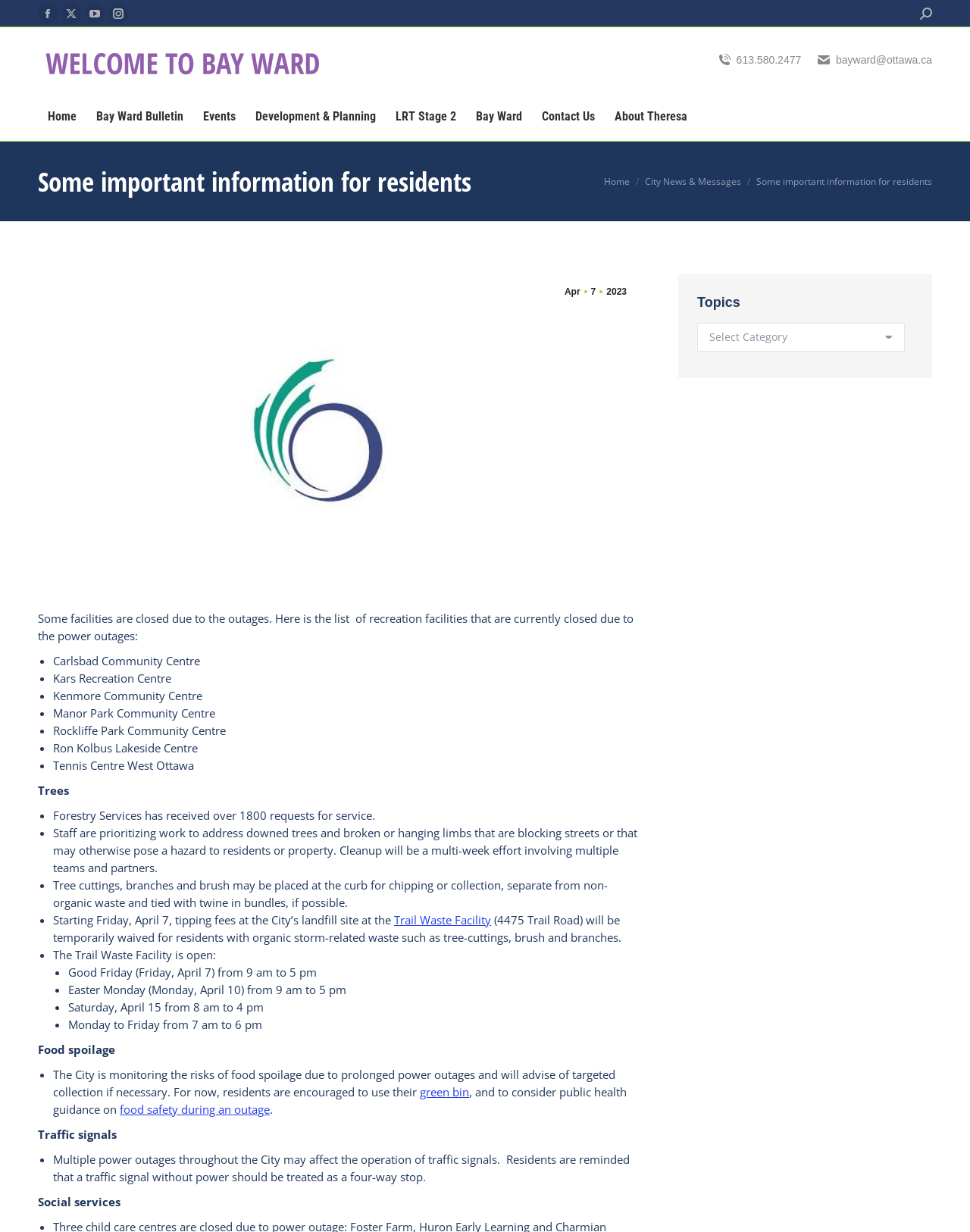Bounding box coordinates are specified in the format (top-left x, top-left y, bottom-right x, bottom-right y). All values are floating point numbers bounded between 0 and 1. Please provide the bounding box coordinate of the region this sentence describes: Bay Ward

[0.488, 0.086, 0.541, 0.103]